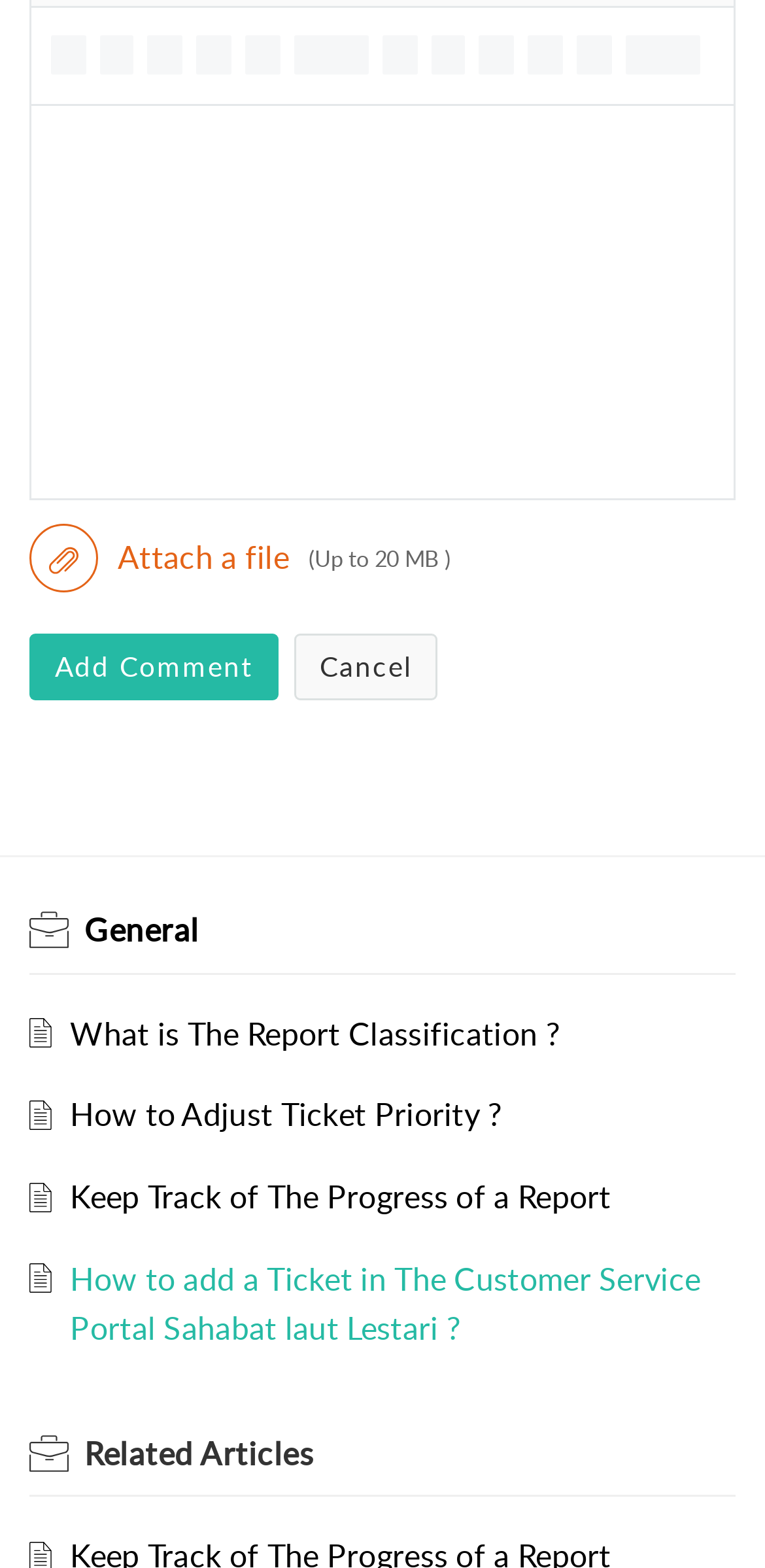Please determine the bounding box coordinates of the section I need to click to accomplish this instruction: "Add a comment".

[0.038, 0.404, 0.364, 0.447]